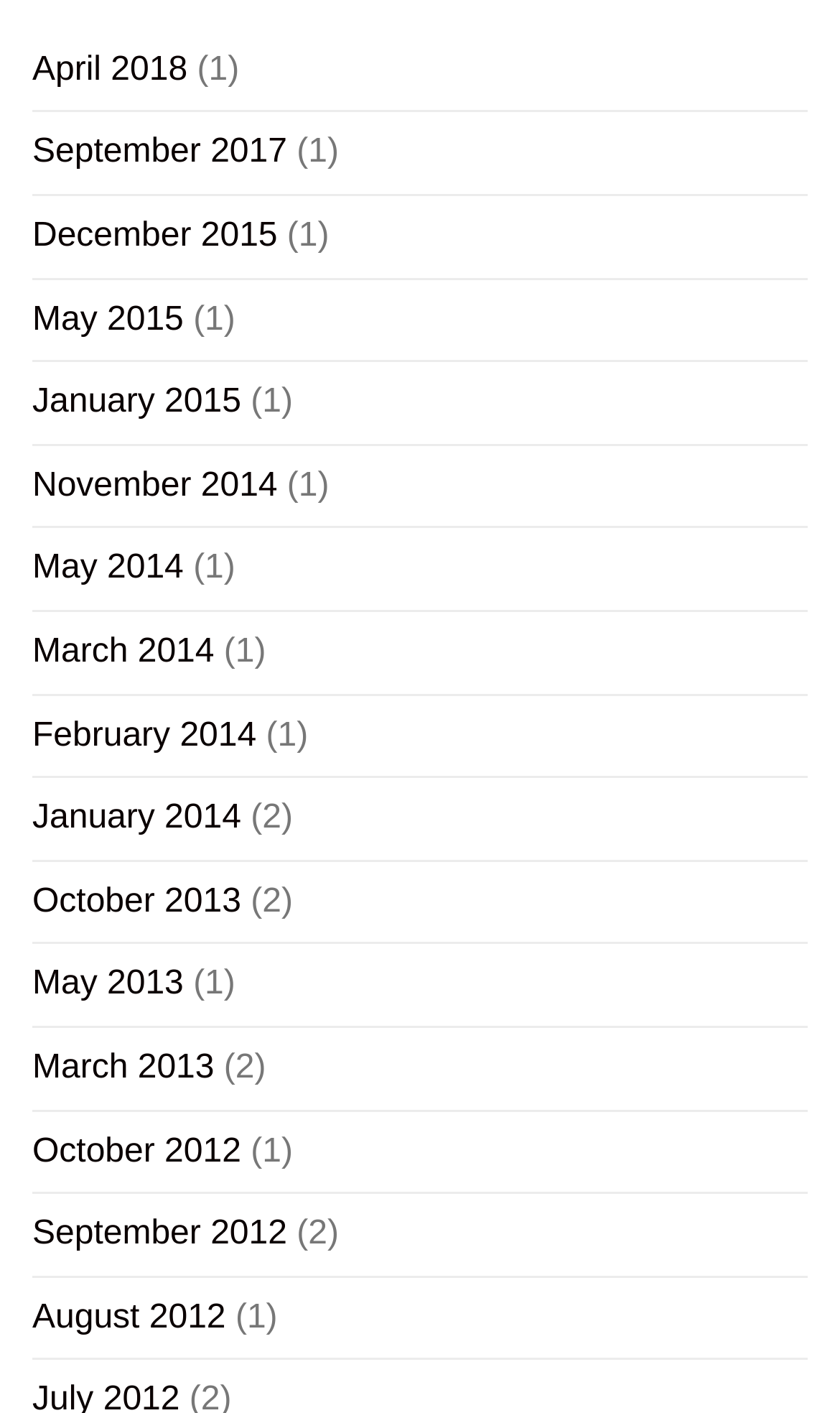How many links are there for the year 2014?
Based on the image, answer the question with a single word or brief phrase.

3